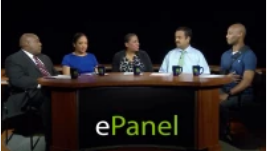Respond to the question below with a single word or phrase:
How many participants are in the discussion?

Five